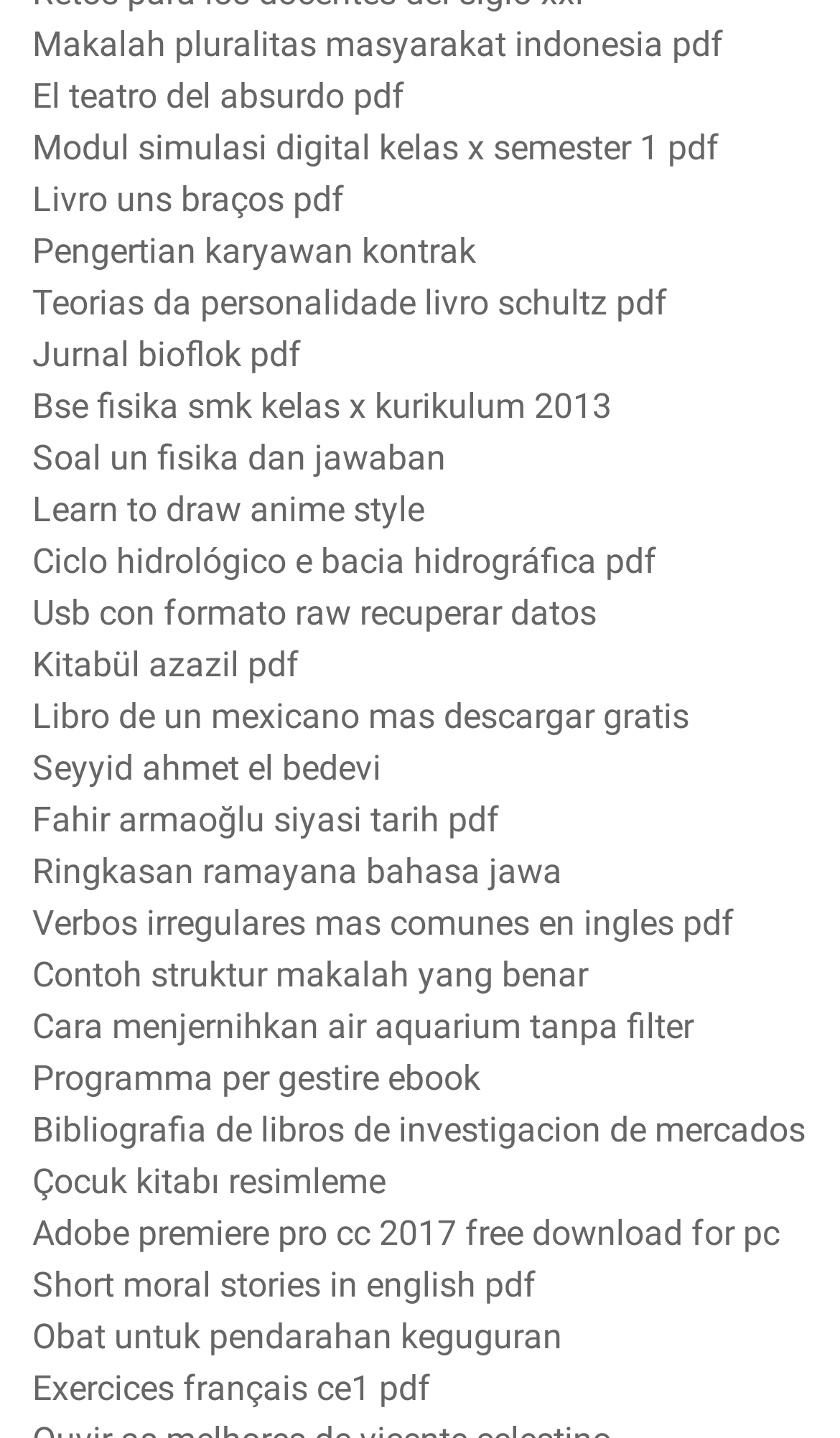Can you provide the bounding box coordinates for the element that should be clicked to implement the instruction: "Open the 'Short moral stories in english' PDF"?

[0.038, 0.879, 0.638, 0.908]